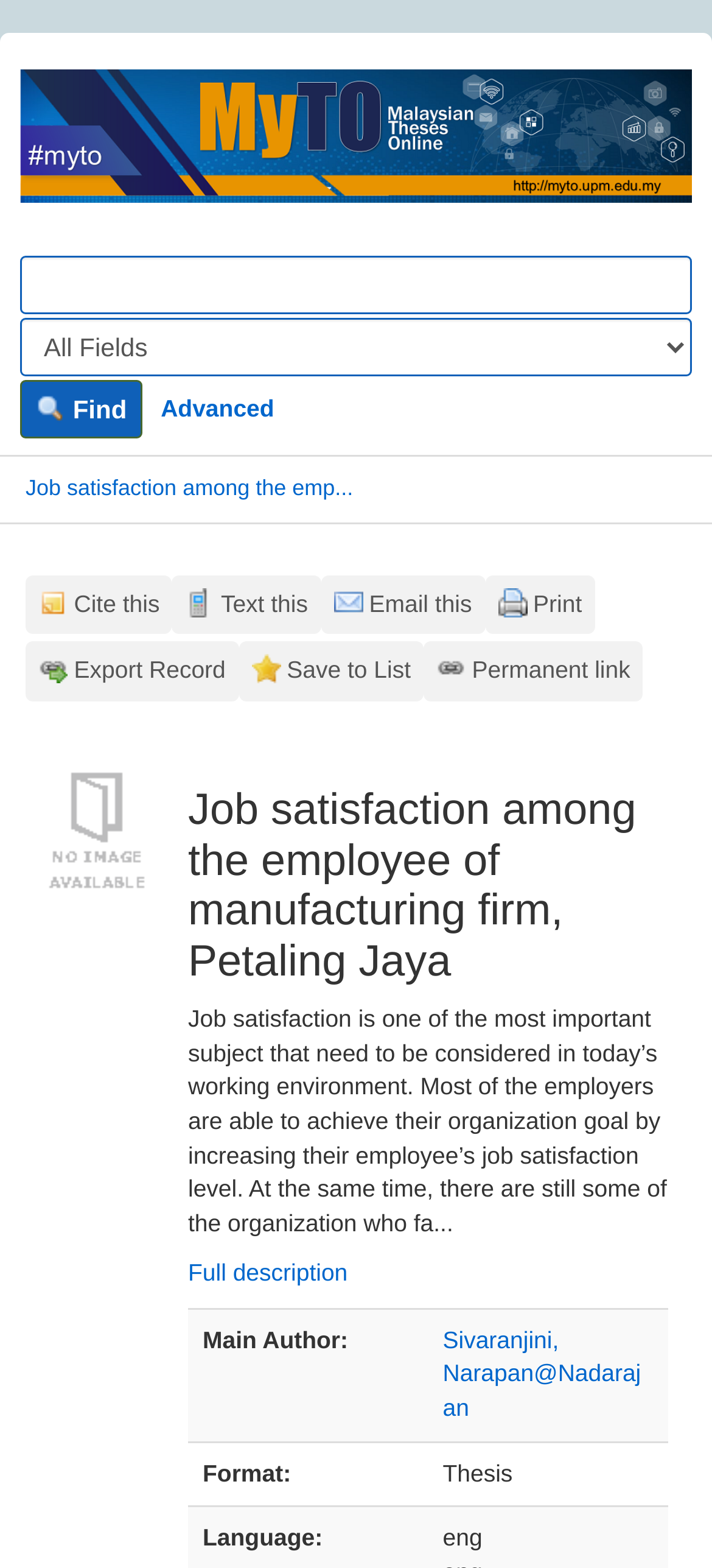What is the purpose of the 'Export Record' link?
Please provide a single word or phrase as your answer based on the image.

To export the record